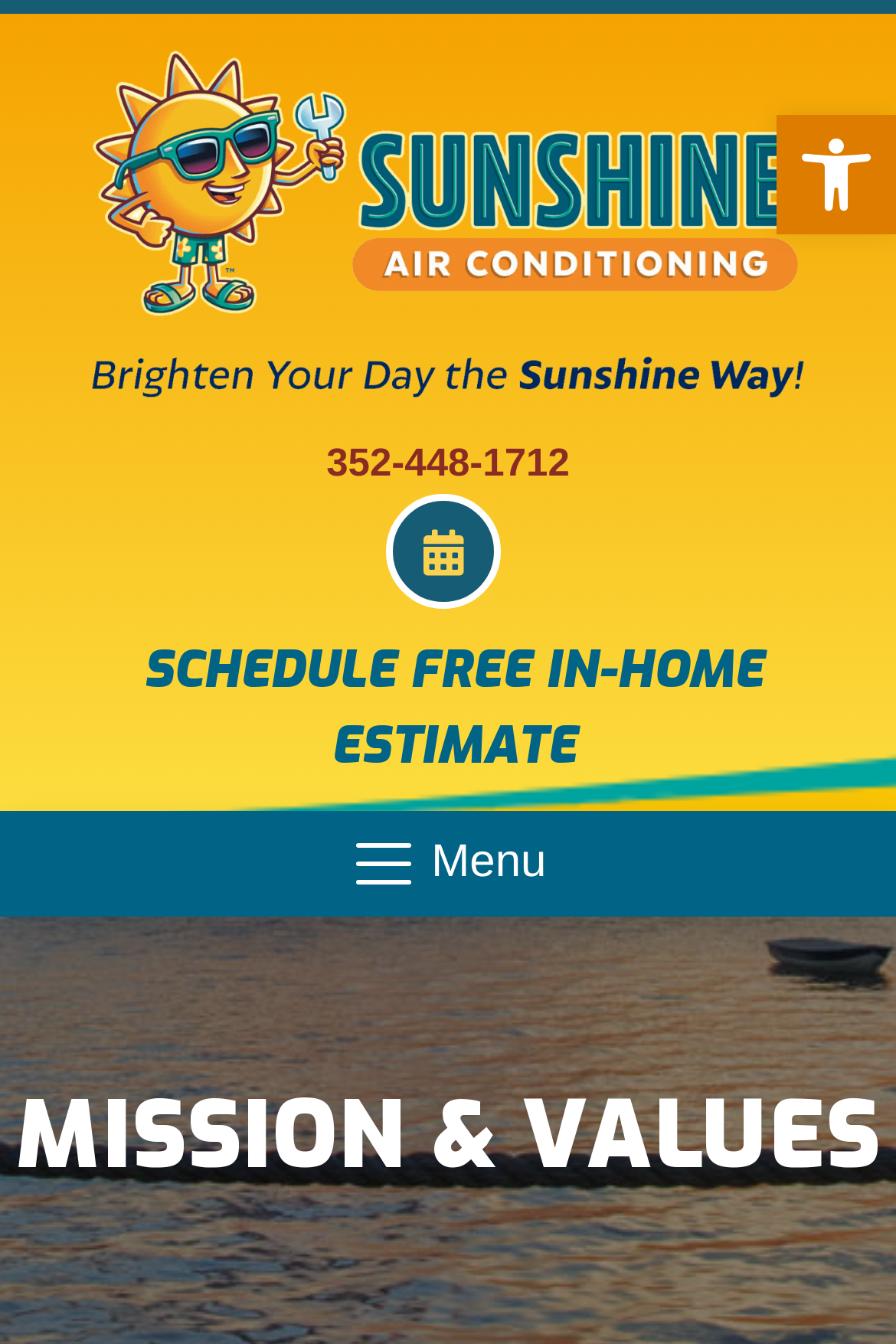What is the logo image located at?
Answer the question using a single word or phrase, according to the image.

Top left corner